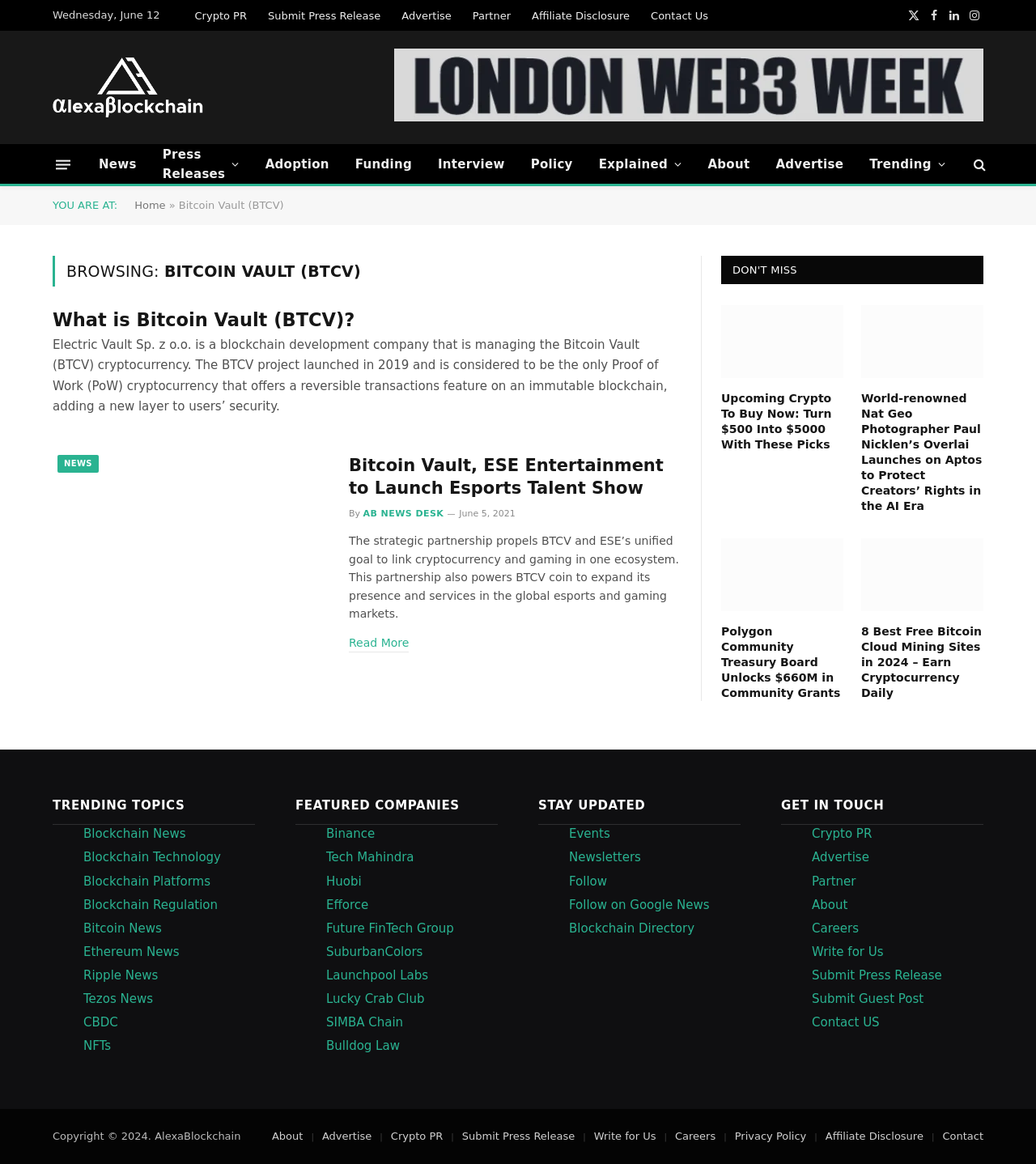Determine the bounding box coordinates of the clickable region to follow the instruction: "Read the article 'Bitcoin Vault, ESE Entertainment to Launch Esports Talent Show'".

[0.051, 0.387, 0.317, 0.537]